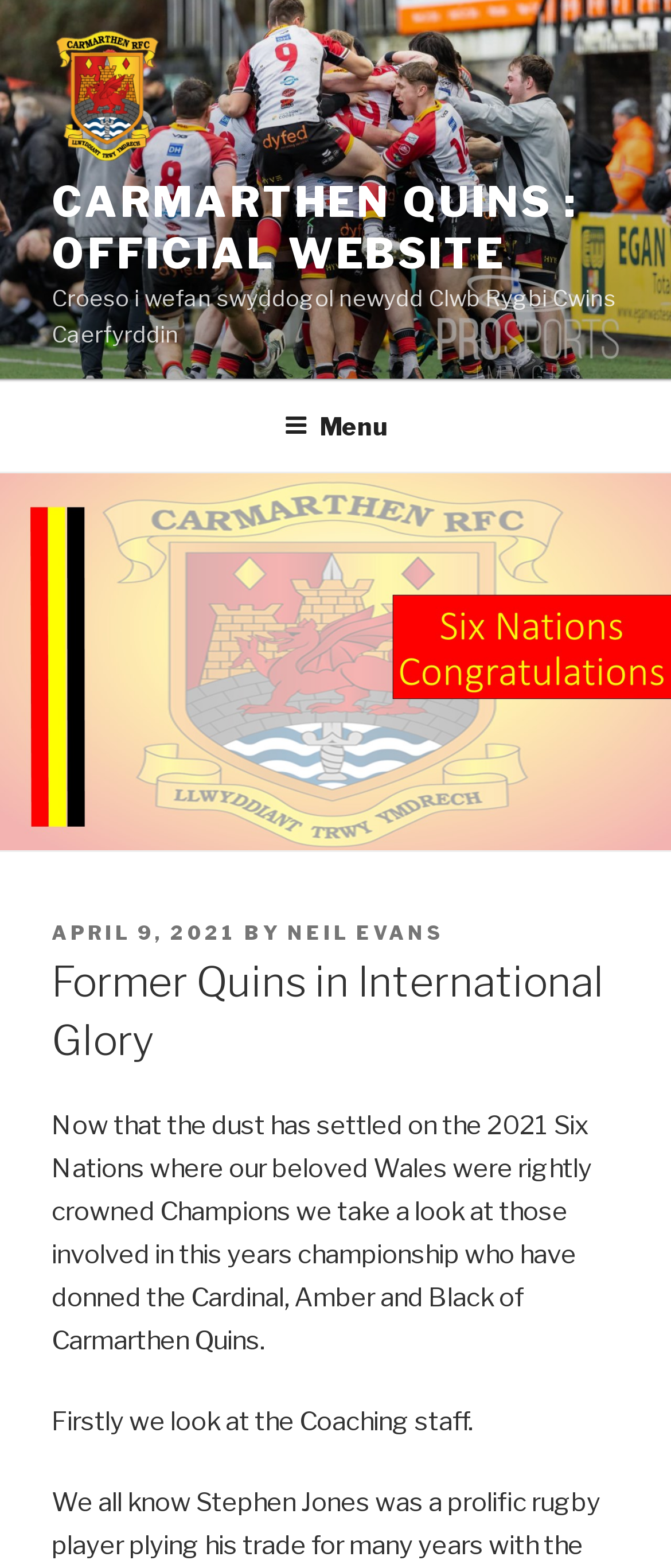Provide the bounding box for the UI element matching this description: "Neil Evans".

[0.428, 0.587, 0.662, 0.603]